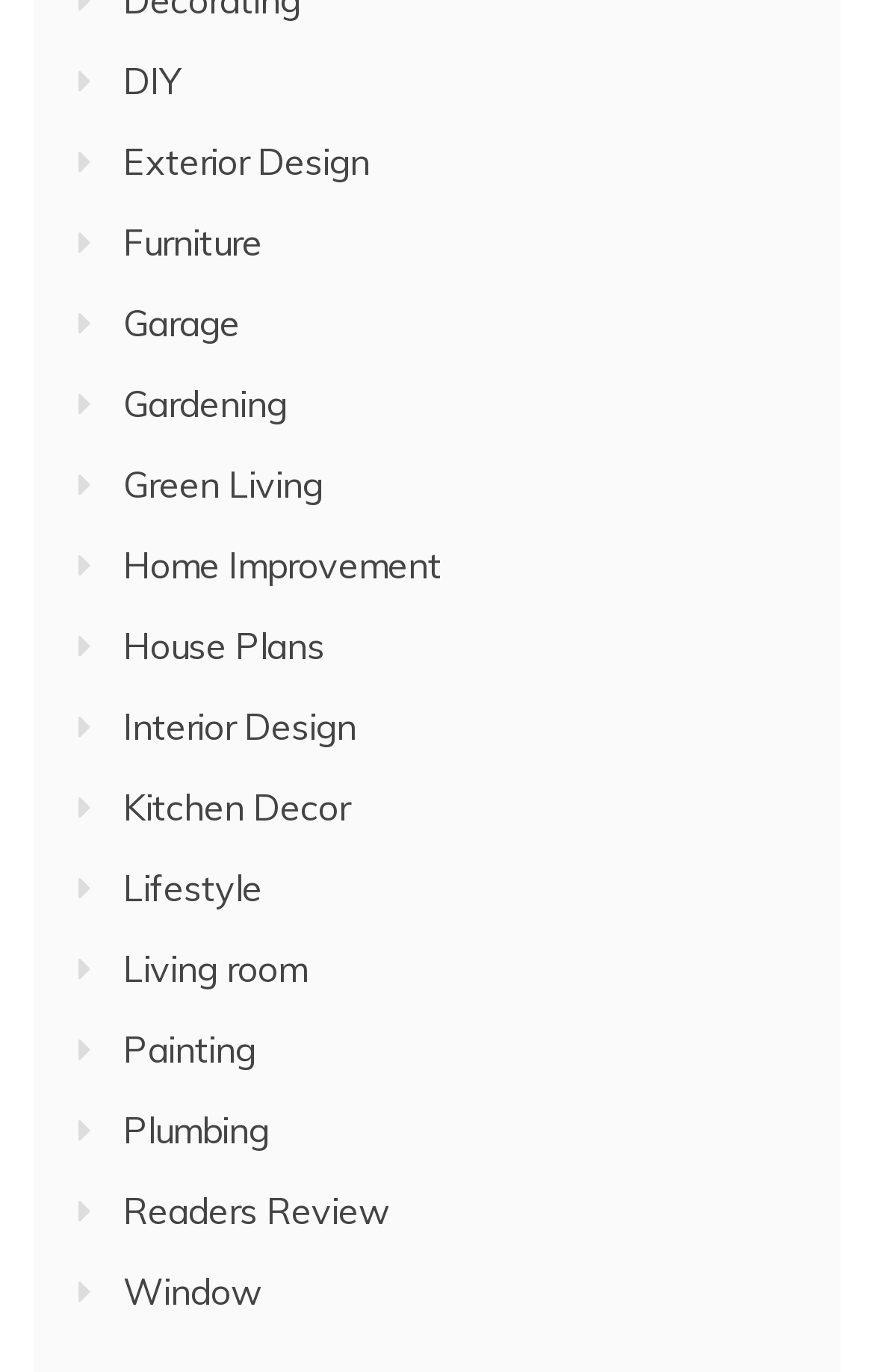Is there a category related to gardening?
Refer to the image and give a detailed response to the question.

I looked at the list of categories on the webpage and found that there is a category called 'Gardening', which suggests that the webpage has content related to gardening.